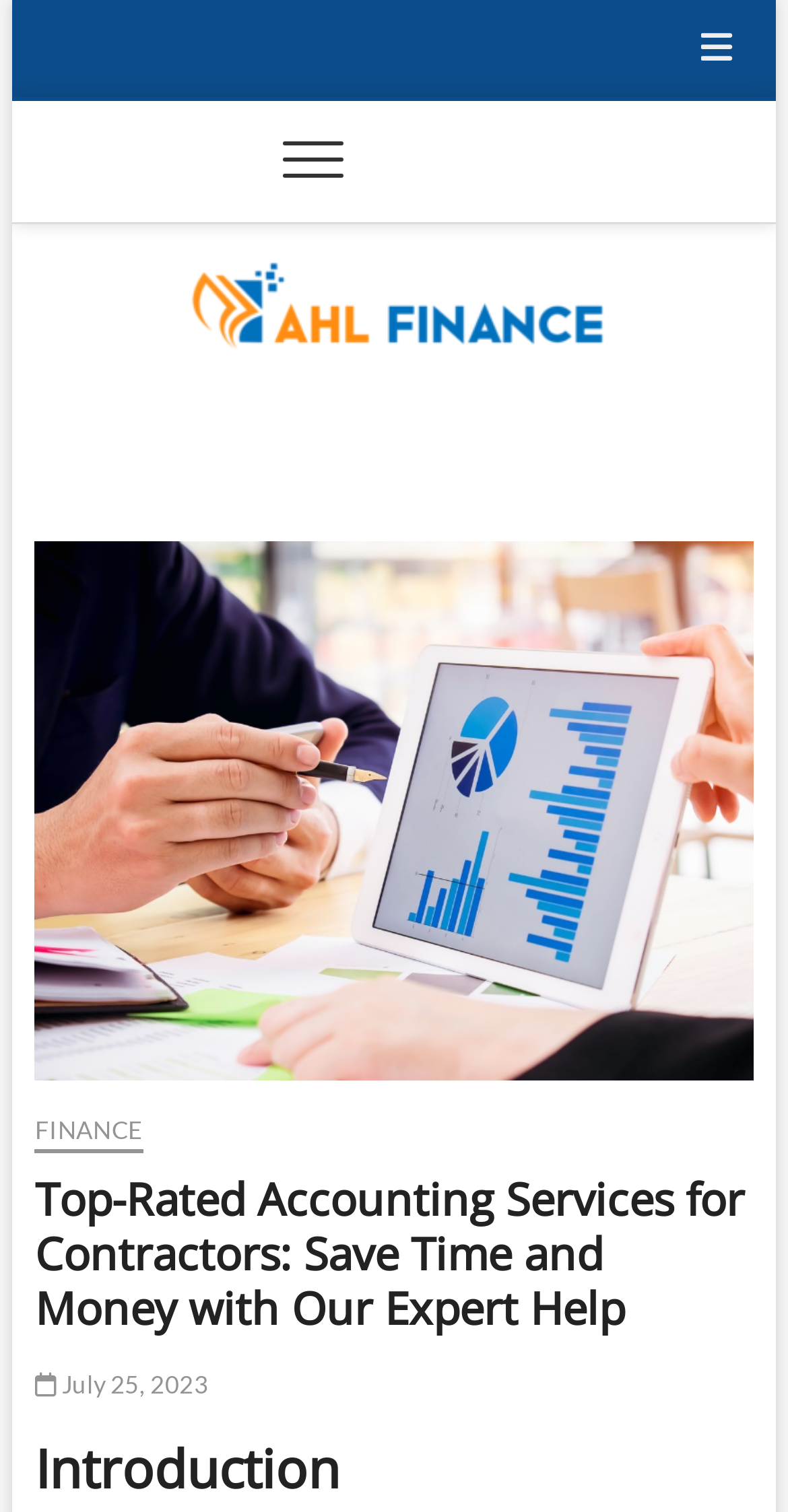Identify the webpage's primary heading and generate its text.

Top-Rated Accounting Services for Contractors: Save Time and Money with Our Expert Help